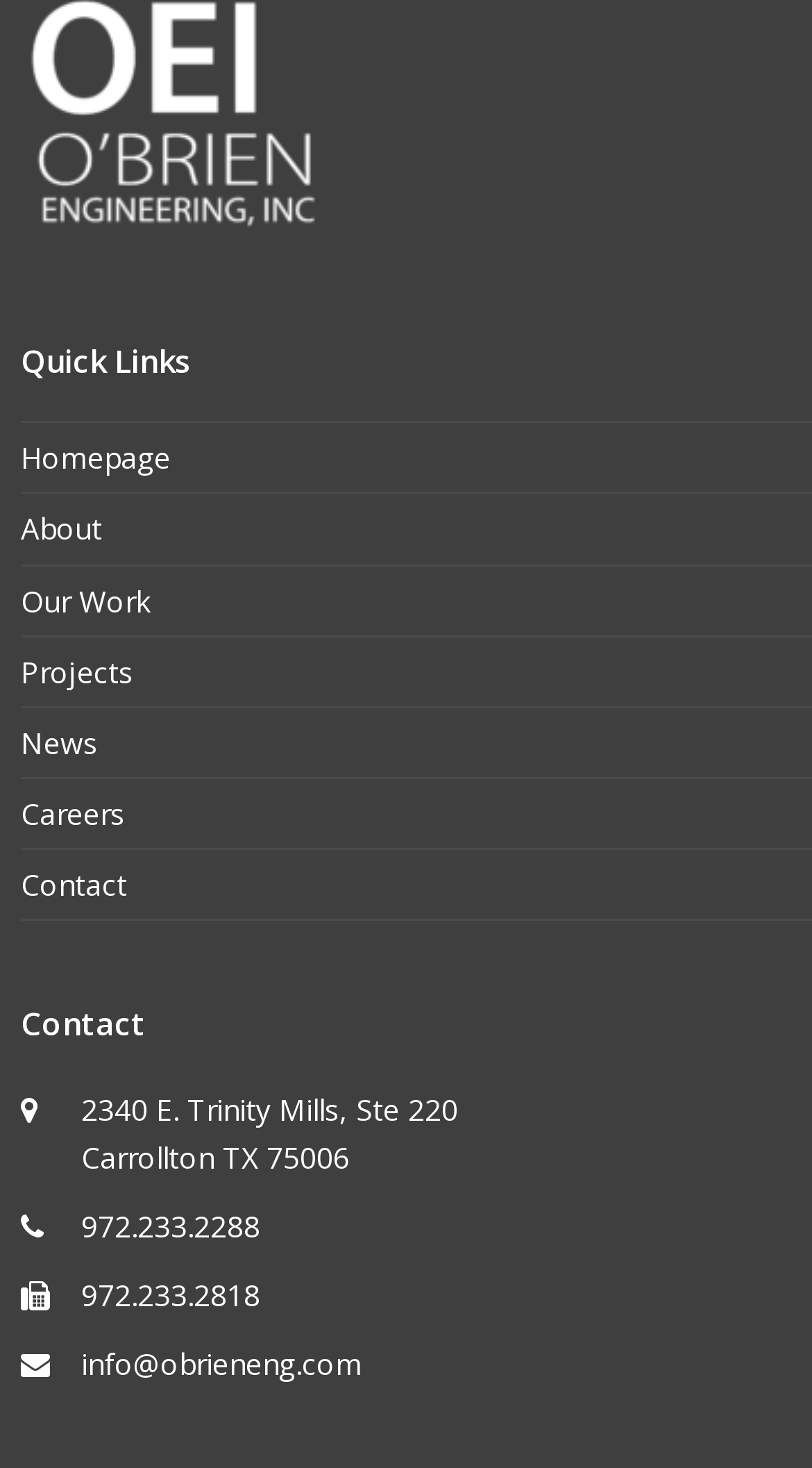Extract the bounding box coordinates of the UI element described by: "972.233.2288". The coordinates should include four float numbers ranging from 0 to 1, e.g., [left, top, right, bottom].

[0.1, 0.822, 0.321, 0.849]